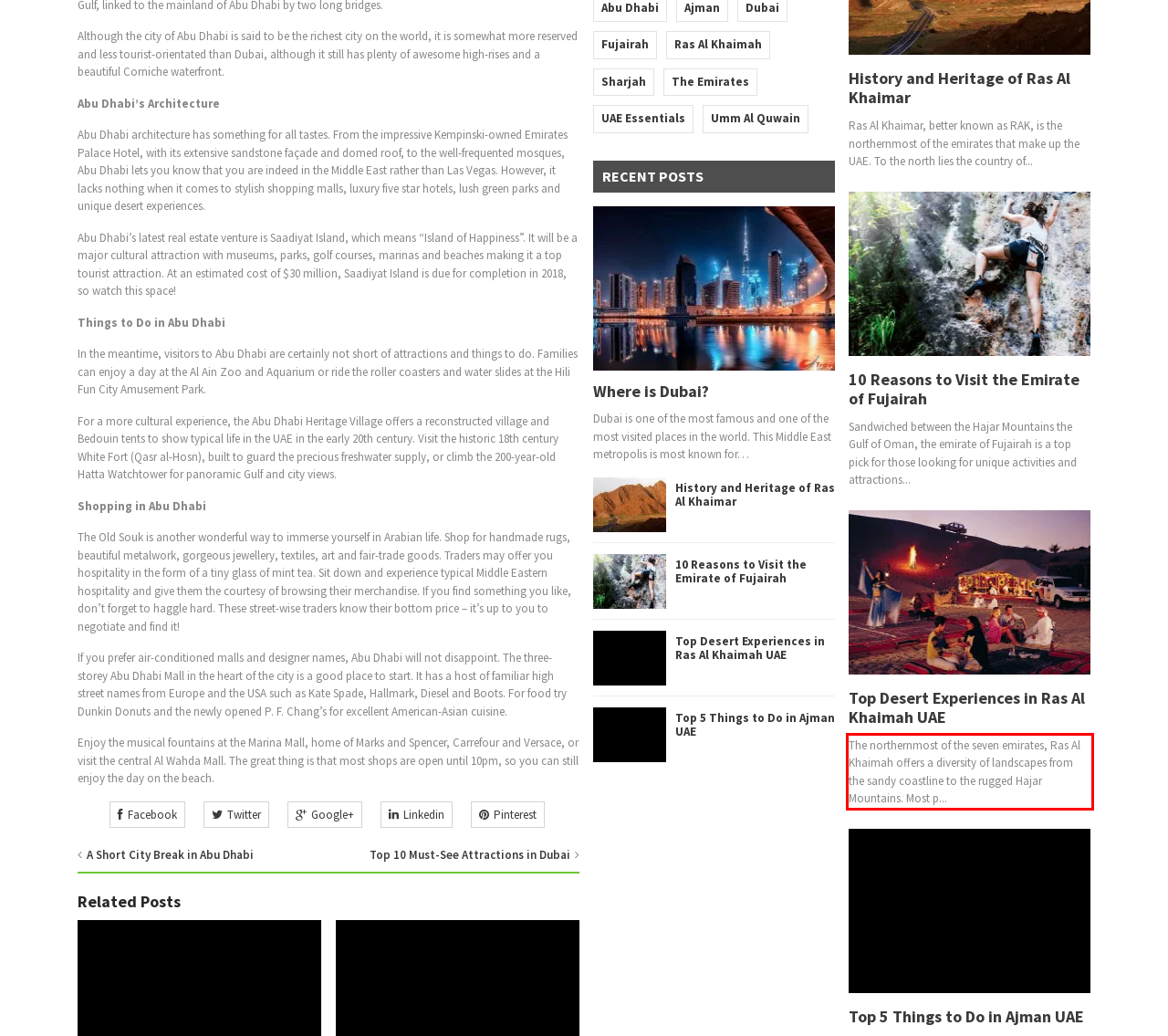Using the provided screenshot of a webpage, recognize the text inside the red rectangle bounding box by performing OCR.

The northernmost of the seven emirates, Ras Al Khaimah offers a diversity of landscapes from the sandy coastline to the rugged Hajar Mountains. Most p...